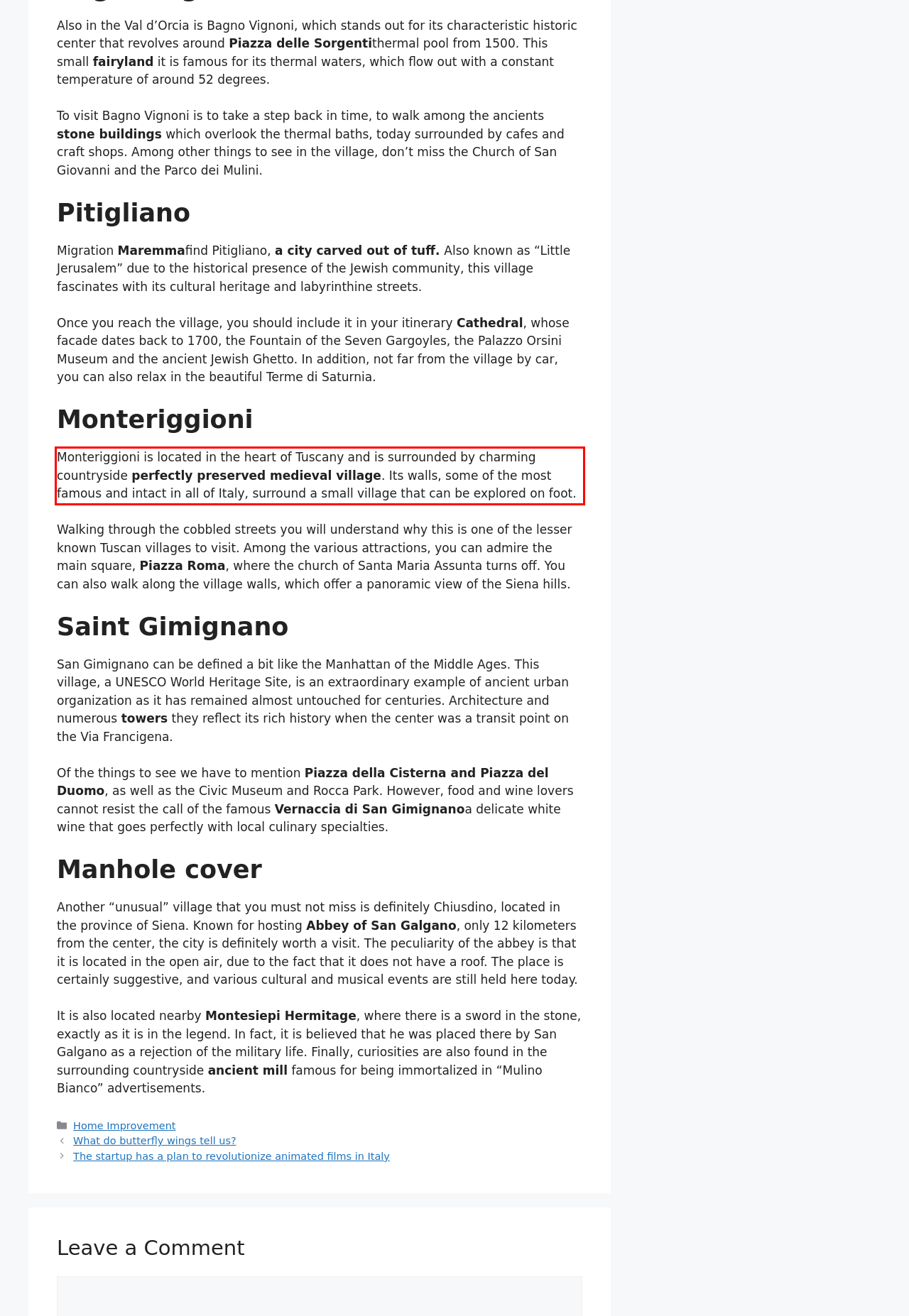Look at the webpage screenshot and recognize the text inside the red bounding box.

Monteriggioni is located in the heart of Tuscany and is surrounded by charming countryside perfectly preserved medieval village. Its walls, some of the most famous and intact in all of Italy, surround a small village that can be explored on foot.